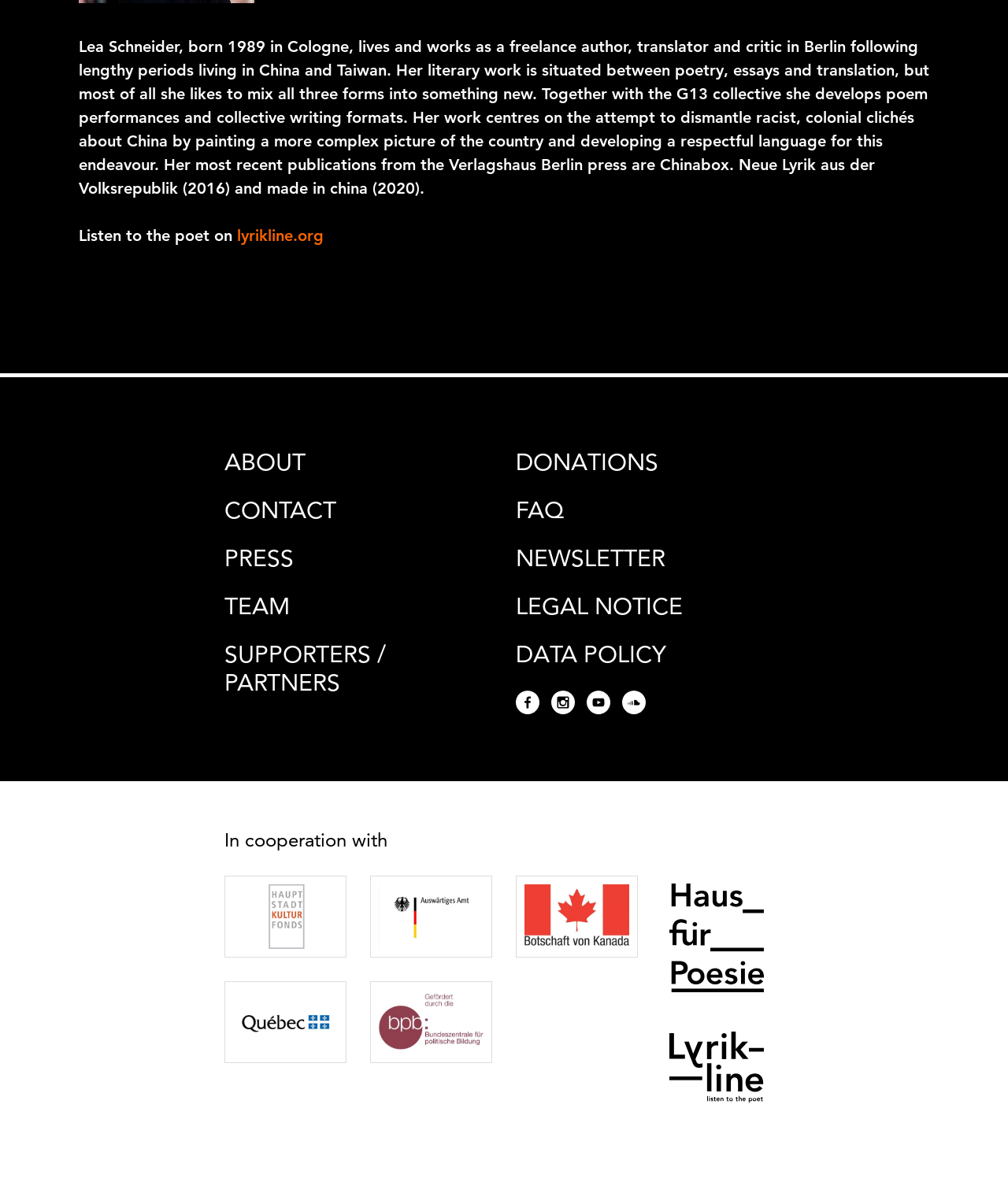Find the bounding box of the web element that fits this description: "Newsletter".

[0.512, 0.46, 0.66, 0.484]